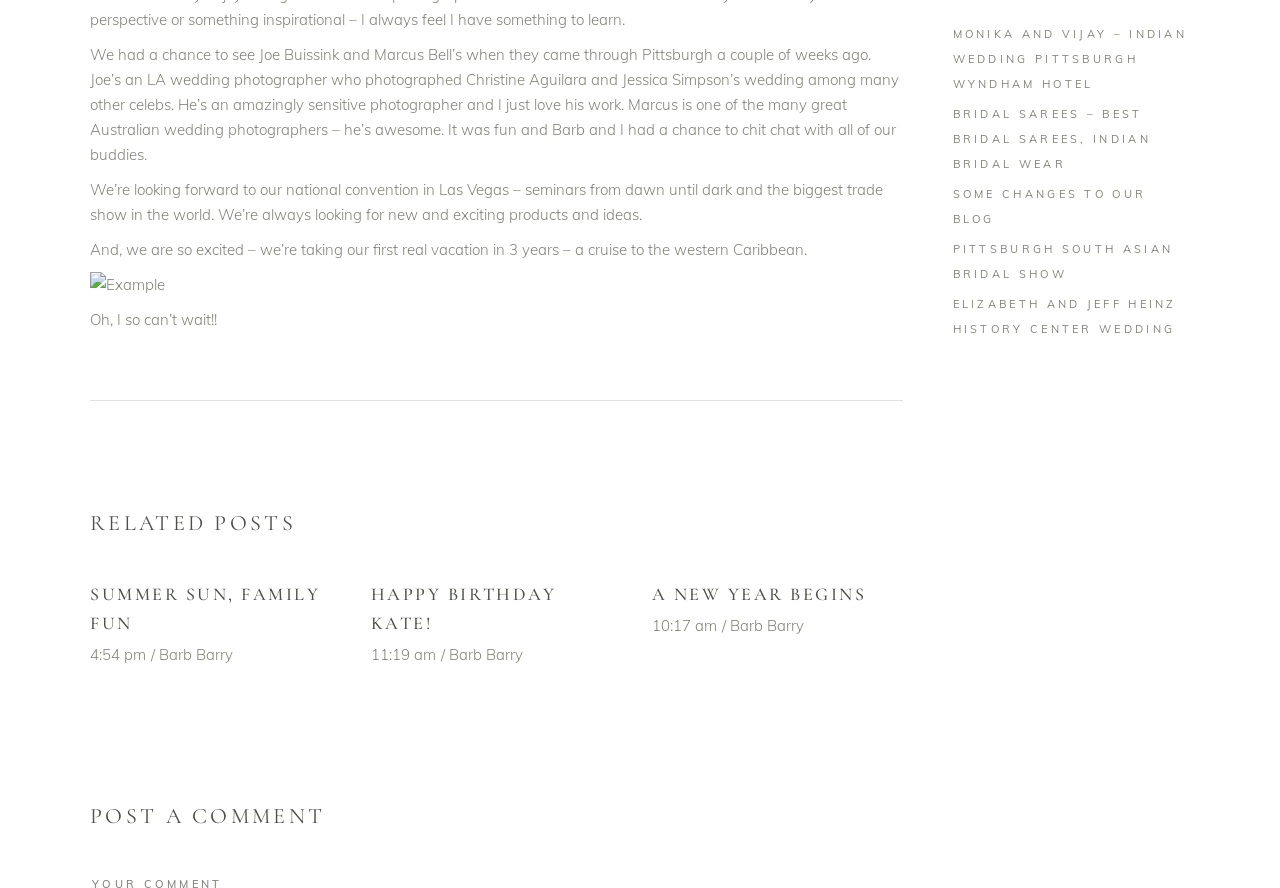Given the element description Pittsburgh South Asian Bridal Show, predict the bounding box coordinates for the UI element in the webpage screenshot. The format should be (top-left x, top-left y, bottom-right x, bottom-right y), and the values should be between 0 and 1.

[0.744, 0.272, 0.916, 0.316]